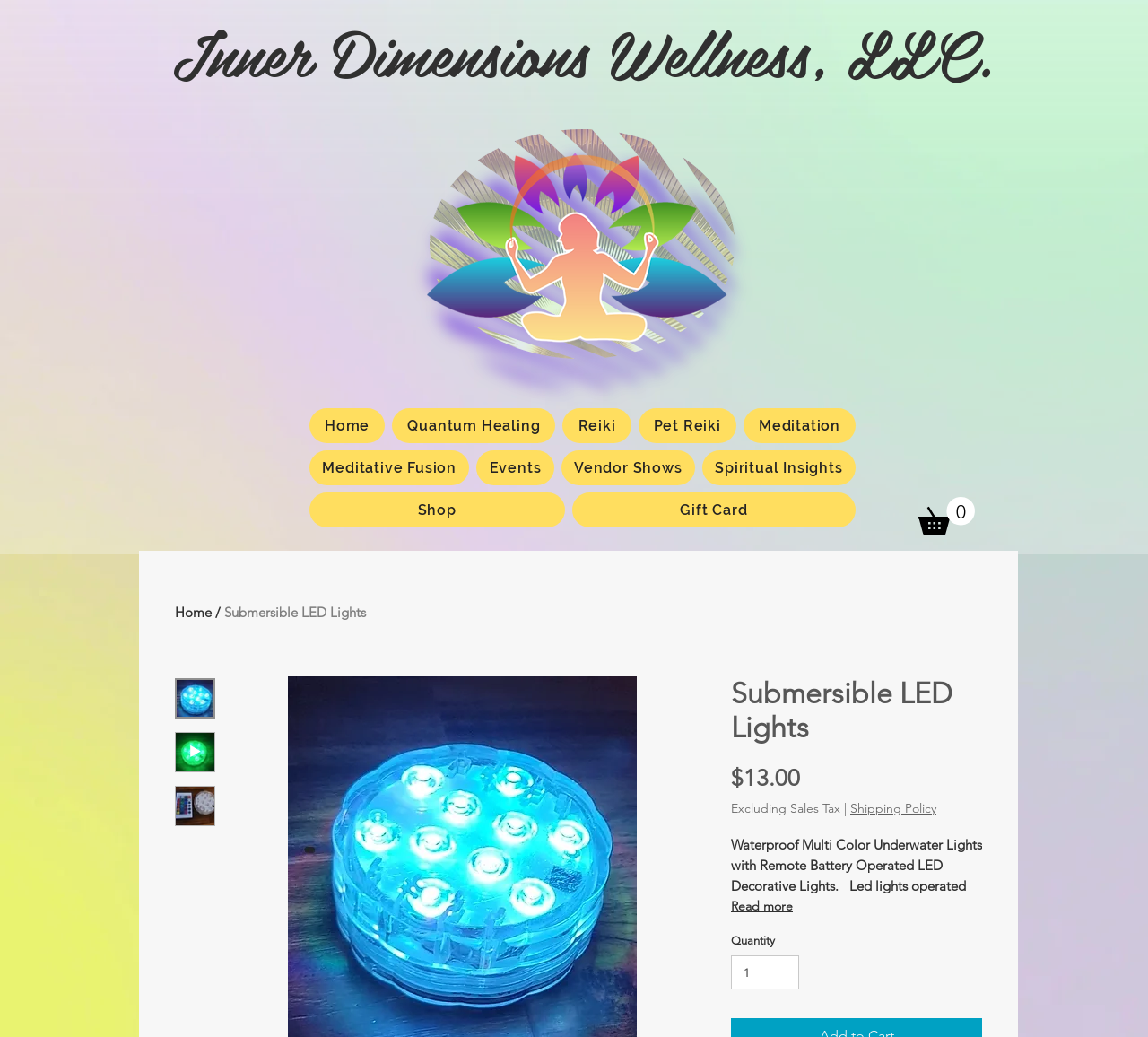Locate the bounding box coordinates of the clickable region necessary to complete the following instruction: "Change Quantity". Provide the coordinates in the format of four float numbers between 0 and 1, i.e., [left, top, right, bottom].

[0.637, 0.921, 0.696, 0.954]